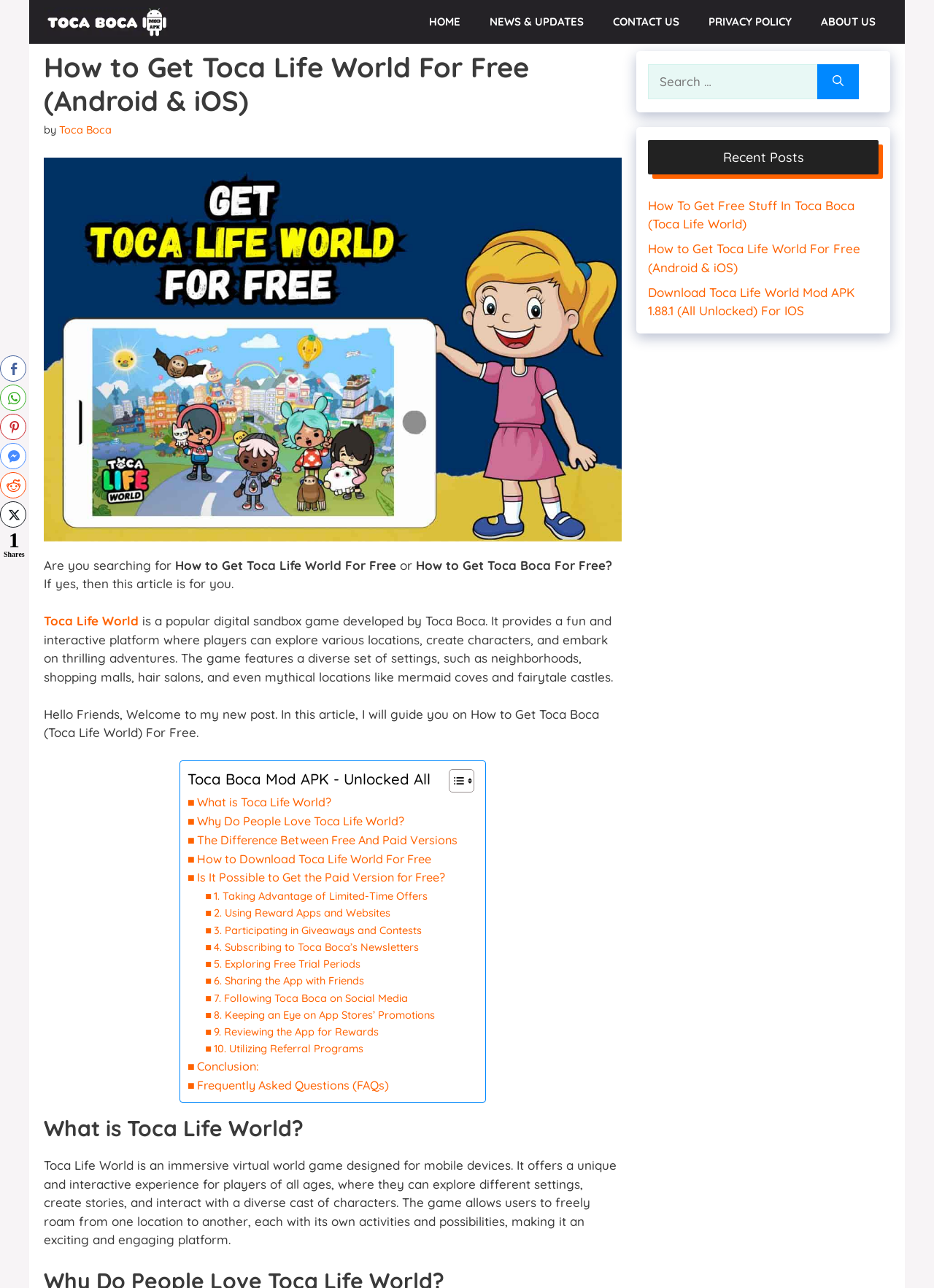Please give a short response to the question using one word or a phrase:
How many ways are mentioned to get the paid version of Toca Life World for free?

10